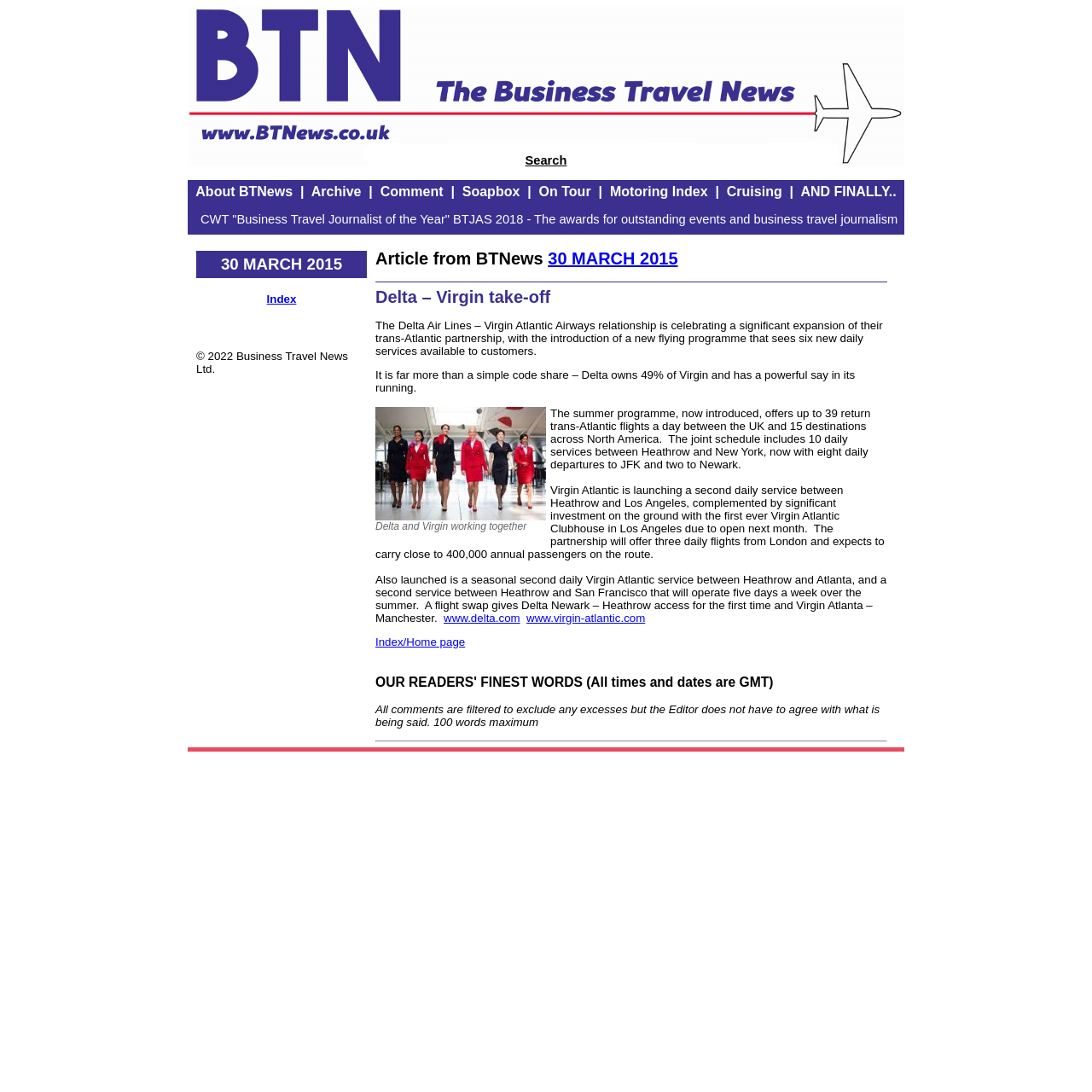What is the relationship between Delta and Virgin?
Please provide a detailed and thorough answer to the question.

The answer can be found in the static text element with the text 'It is far more than a simple code share – Delta owns 49% of Virgin and has a powerful say in its running.'.